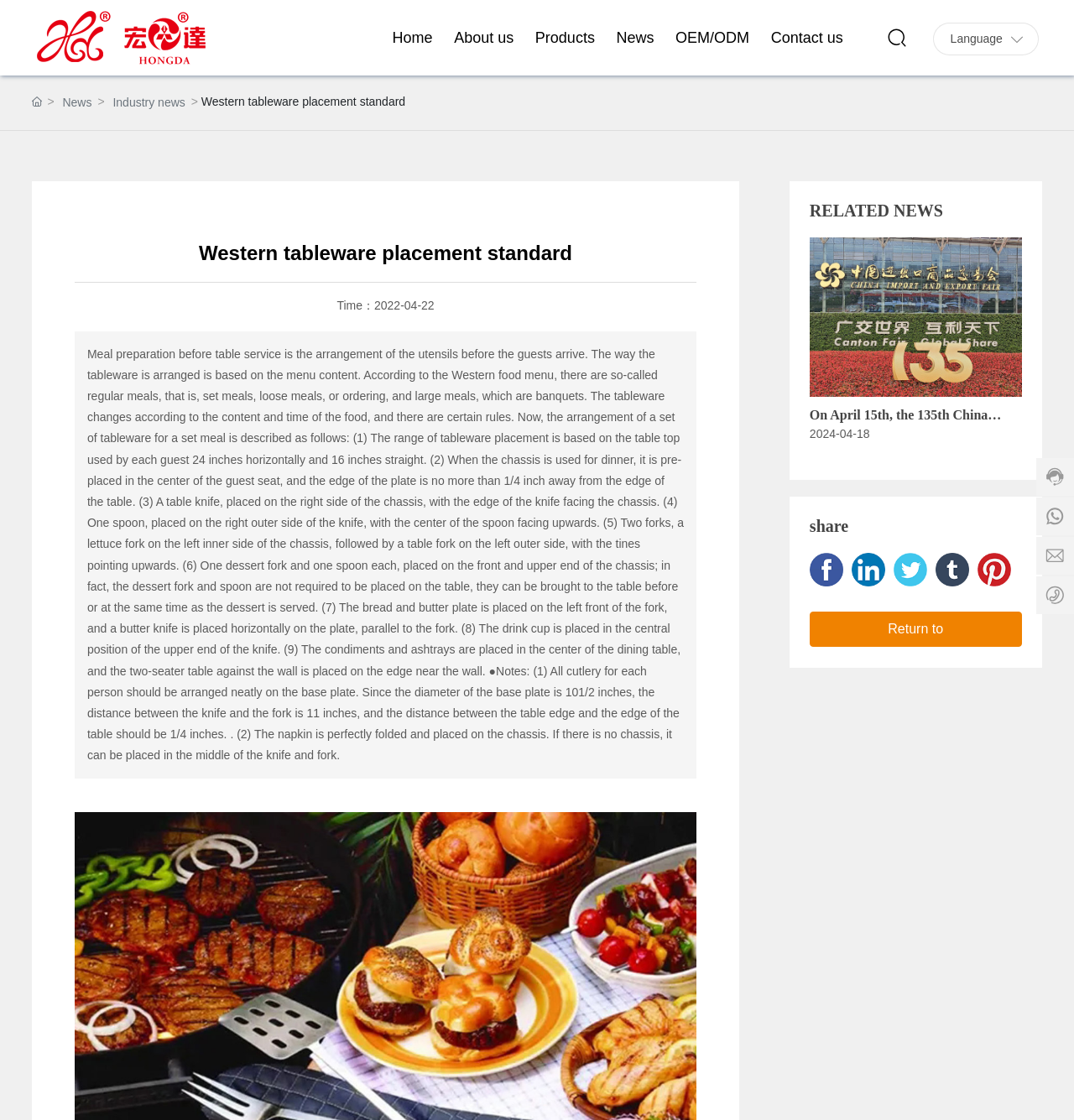Please specify the bounding box coordinates of the element that should be clicked to execute the given instruction: 'Click the Home link'. Ensure the coordinates are four float numbers between 0 and 1, expressed as [left, top, right, bottom].

[0.355, 0.0, 0.413, 0.067]